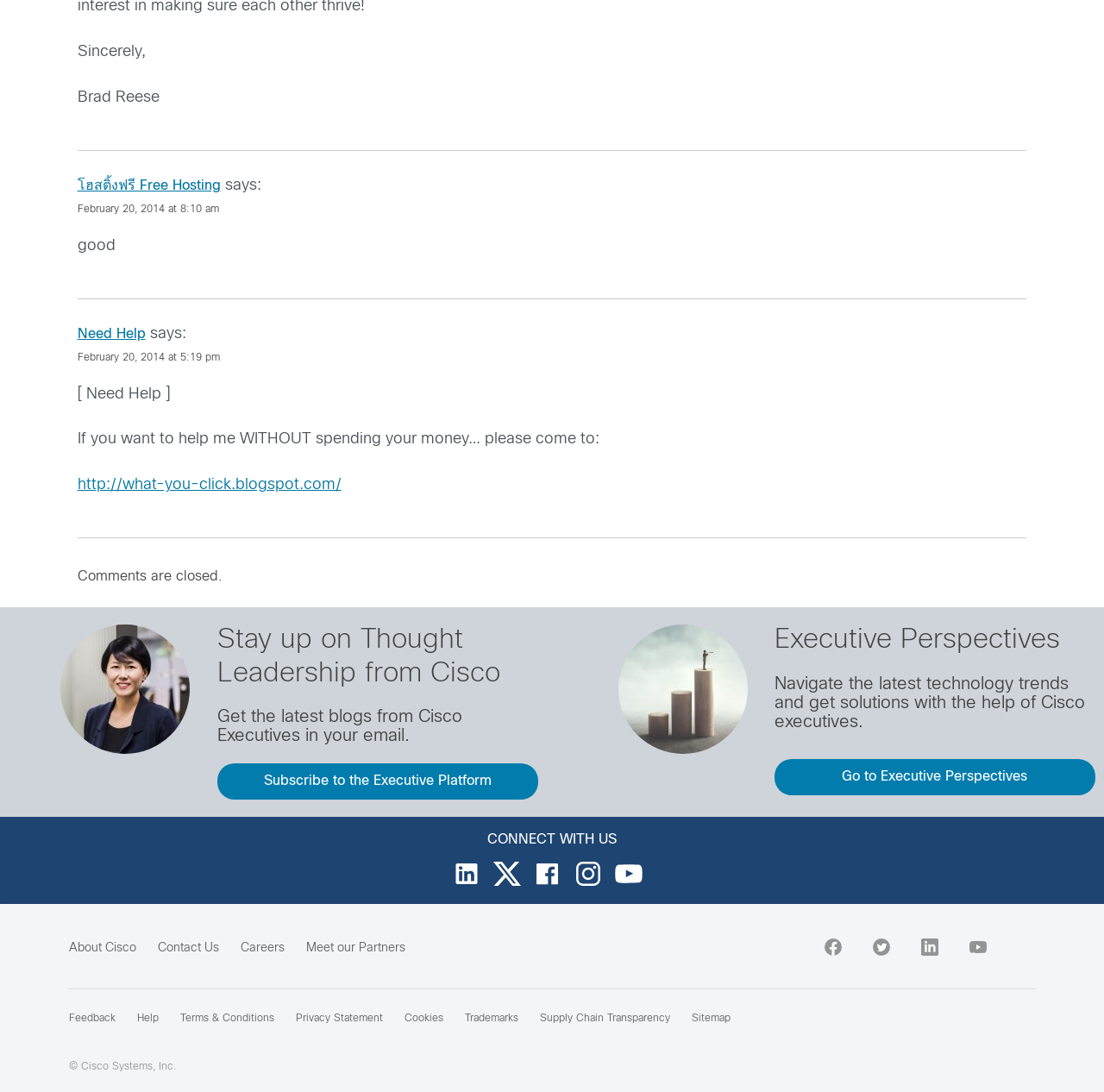Please study the image and answer the question comprehensively:
What is the name of the person who wrote the first comment?

The first comment is located in the article section with the bounding box coordinates [0.07, 0.152, 0.93, 0.274]. The comment starts with 'Sincerely,' followed by the name 'Brad Reese'. Therefore, the answer is Brad Reese.